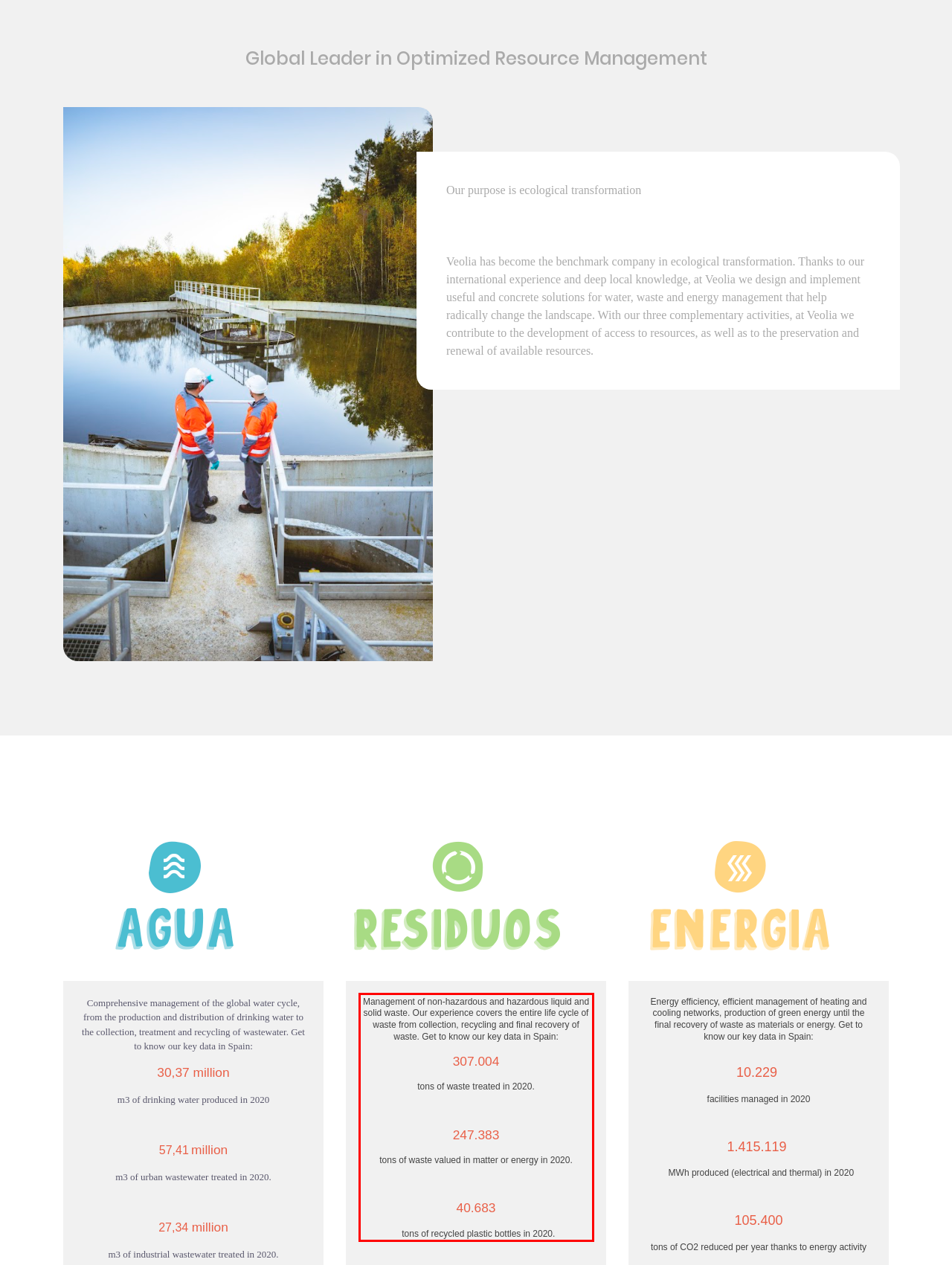In the given screenshot, locate the red bounding box and extract the text content from within it.

Management of non-hazardous and hazardous liquid and solid waste. Our experience covers the entire life cycle of waste from collection, recycling and final recovery of waste. Get to know our key data in Spain: 307.004 tons of waste treated in 2020. 247.383 tons of waste valued in matter or energy in 2020. 40.683 tons of recycled plastic bottles in 2020.